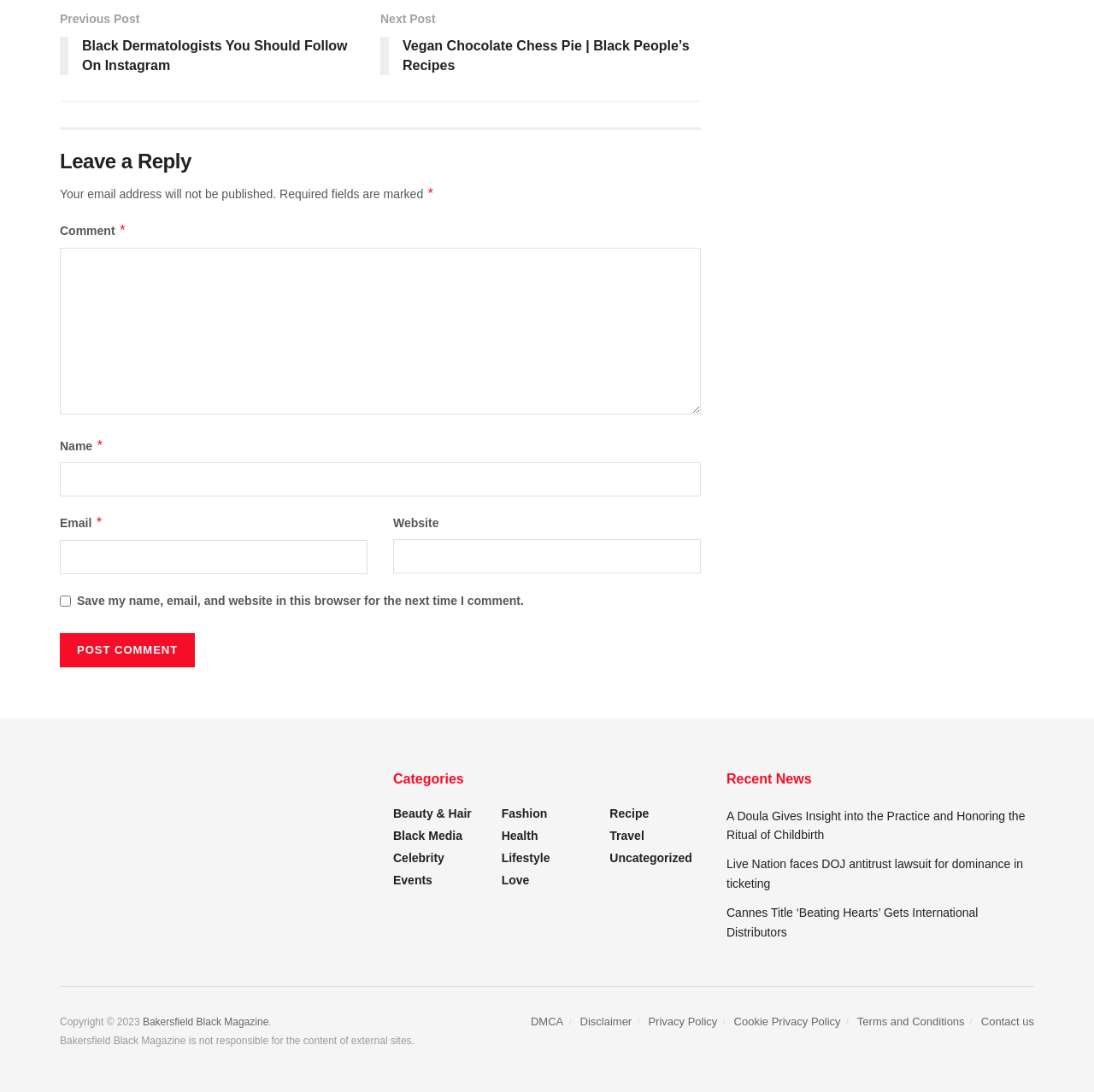Identify the bounding box coordinates for the UI element described as: "parent_node: Email * aria-describedby="email-notes" name="email"". The coordinates should be provided as four floats between 0 and 1: [left, top, right, bottom].

[0.055, 0.491, 0.336, 0.523]